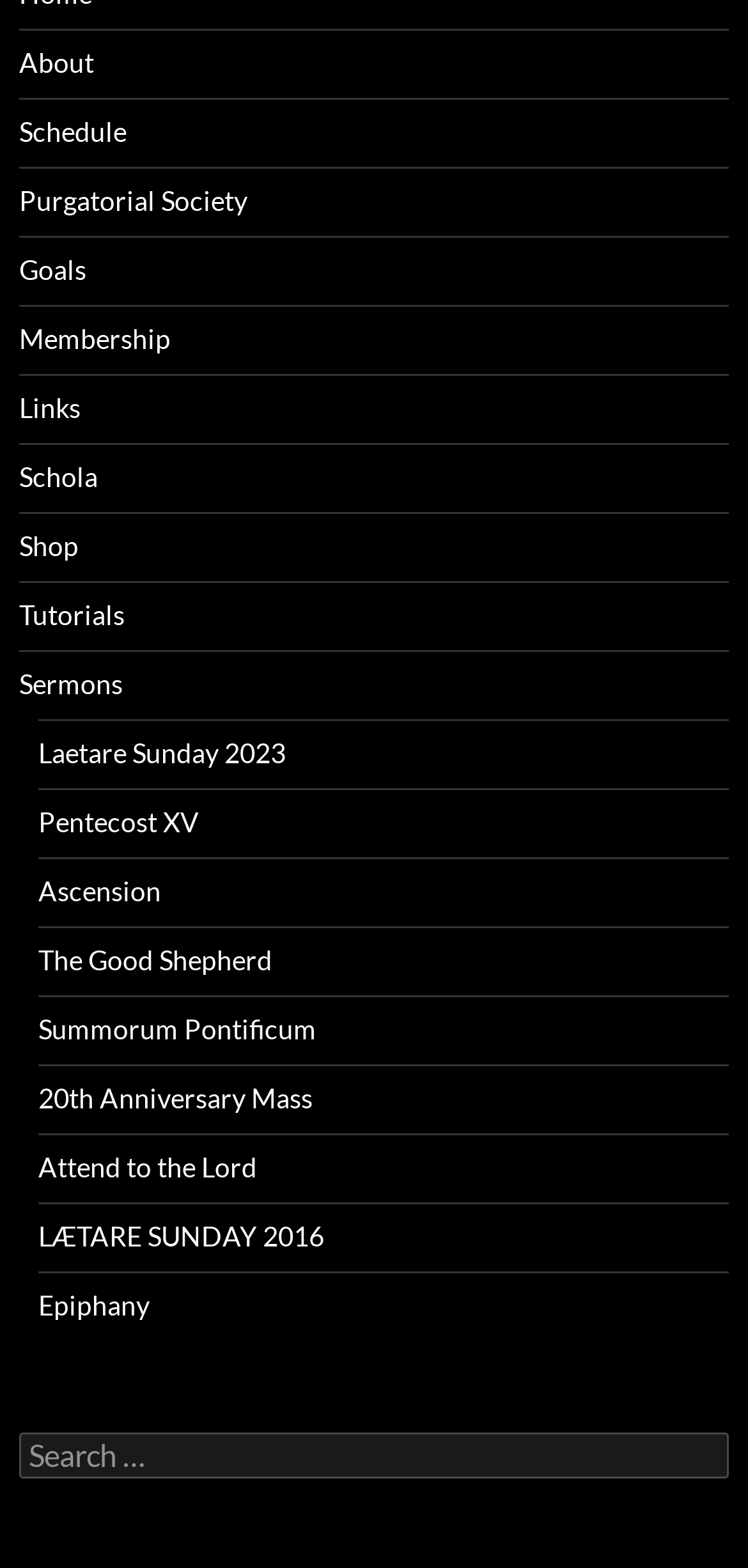How many links are there on the webpage?
Refer to the screenshot and deliver a thorough answer to the question presented.

There are 15 links on the webpage, including 'About', 'Schedule', 'Purgatorial Society', and so on, which are all located at the top of the webpage with different bounding box coordinates.